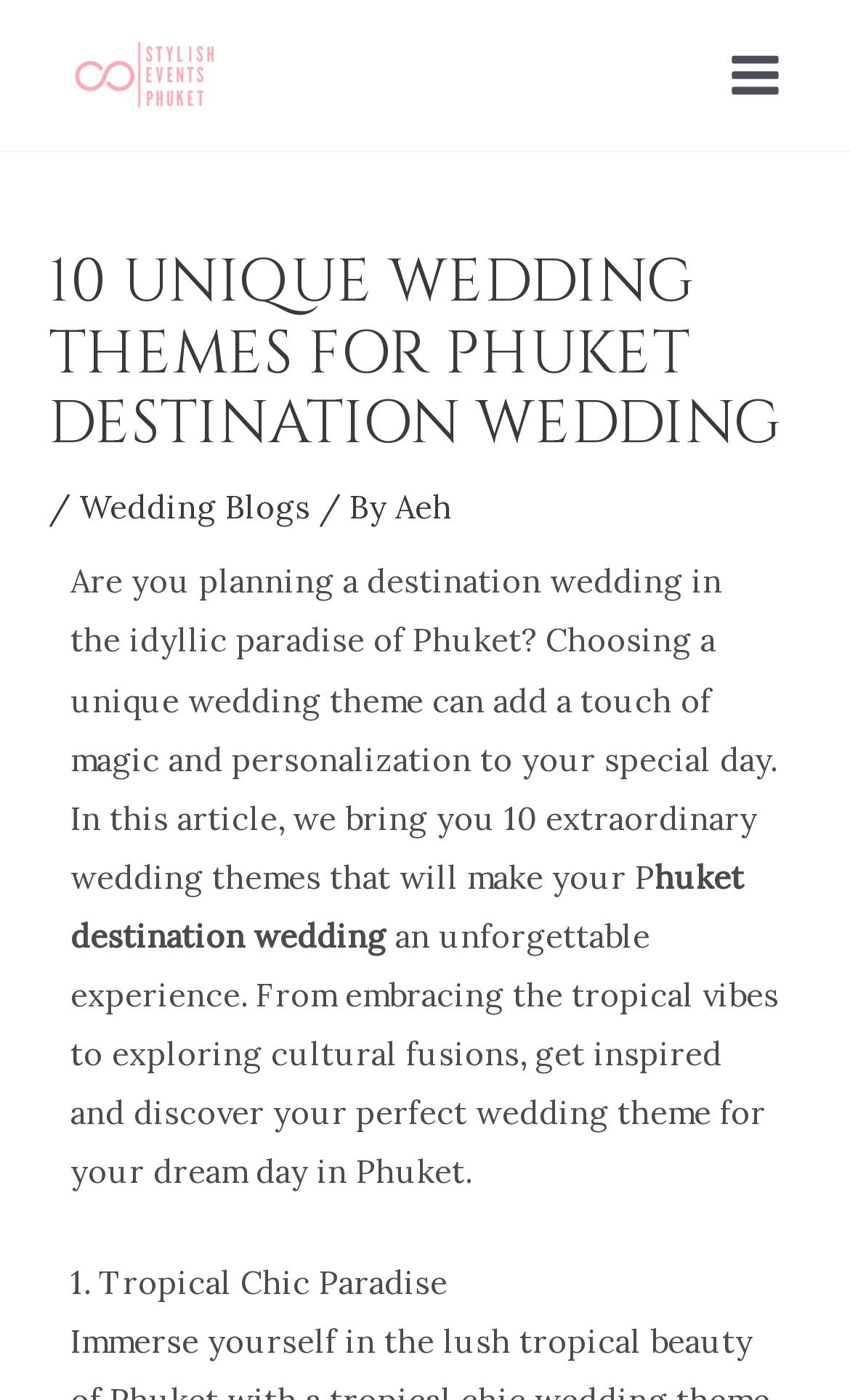What is the first wedding theme mentioned?
Please elaborate on the answer to the question with detailed information.

The text '1. Tropical Chic Paradise' is the first wedding theme mentioned in the webpage content, indicating that it is the first of the 10 unique wedding themes presented.